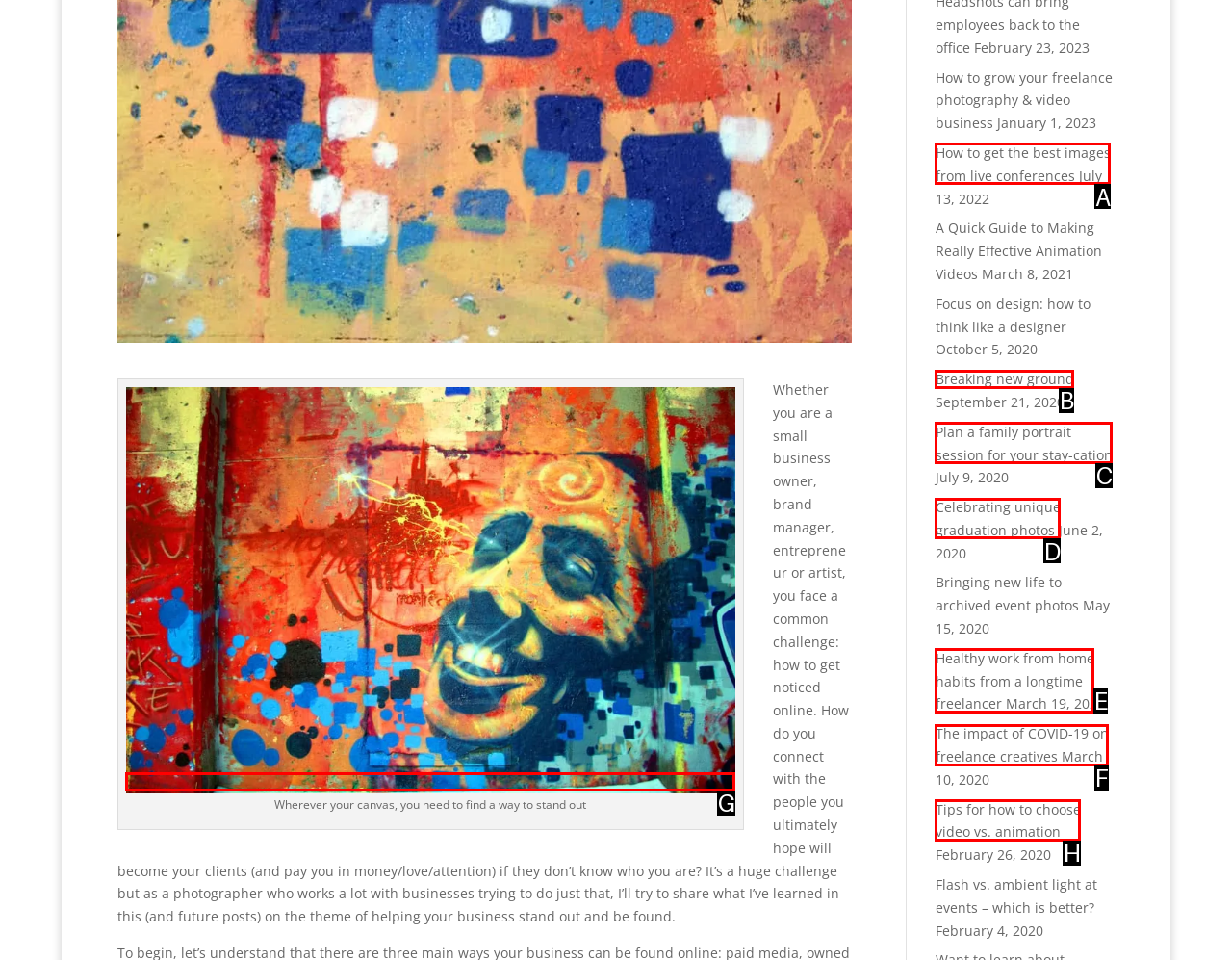Identify the HTML element that matches the description: Breaking new ground. Provide the letter of the correct option from the choices.

B